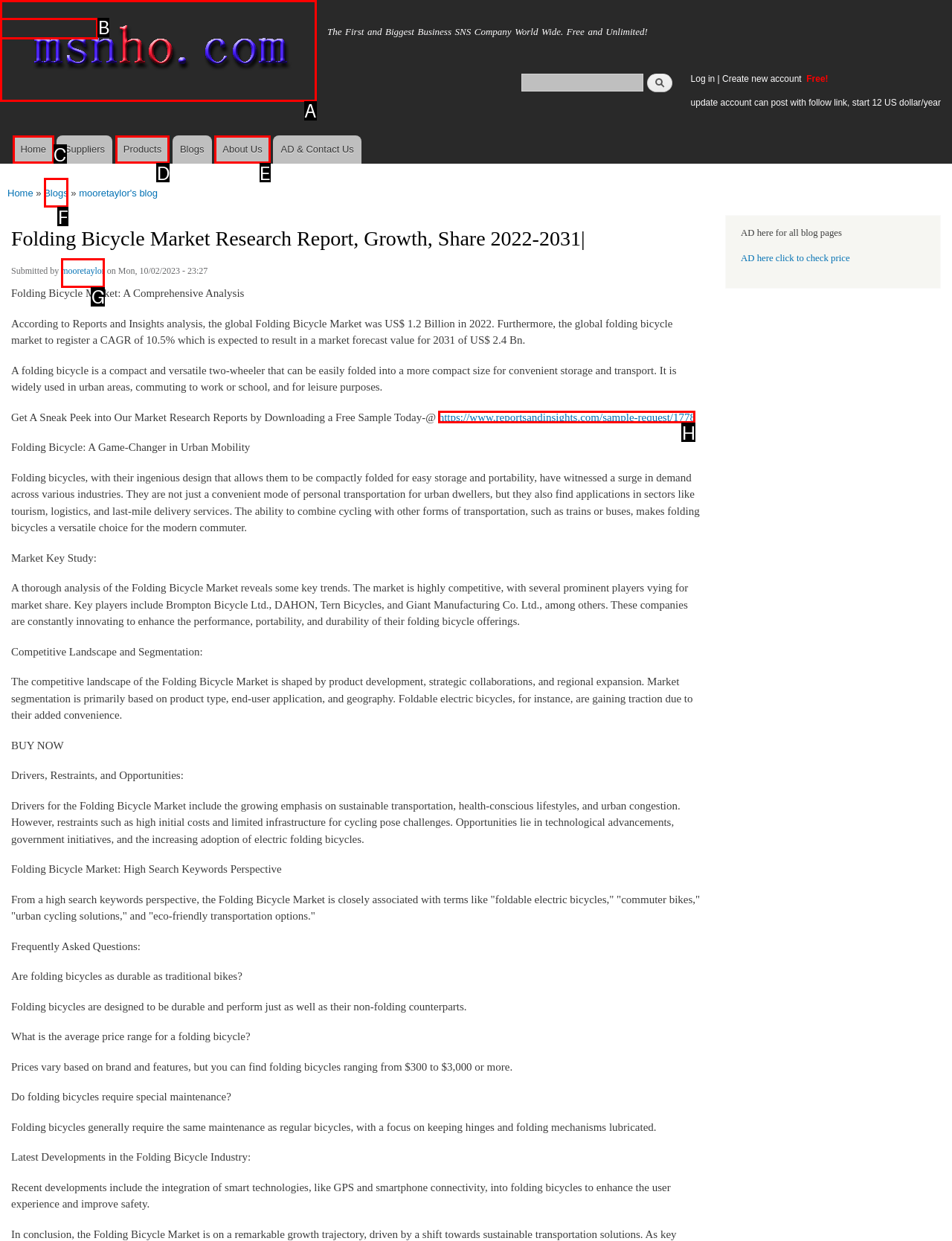Identify the option that corresponds to the description: Junior Tour Account Login. Provide only the letter of the option directly.

None